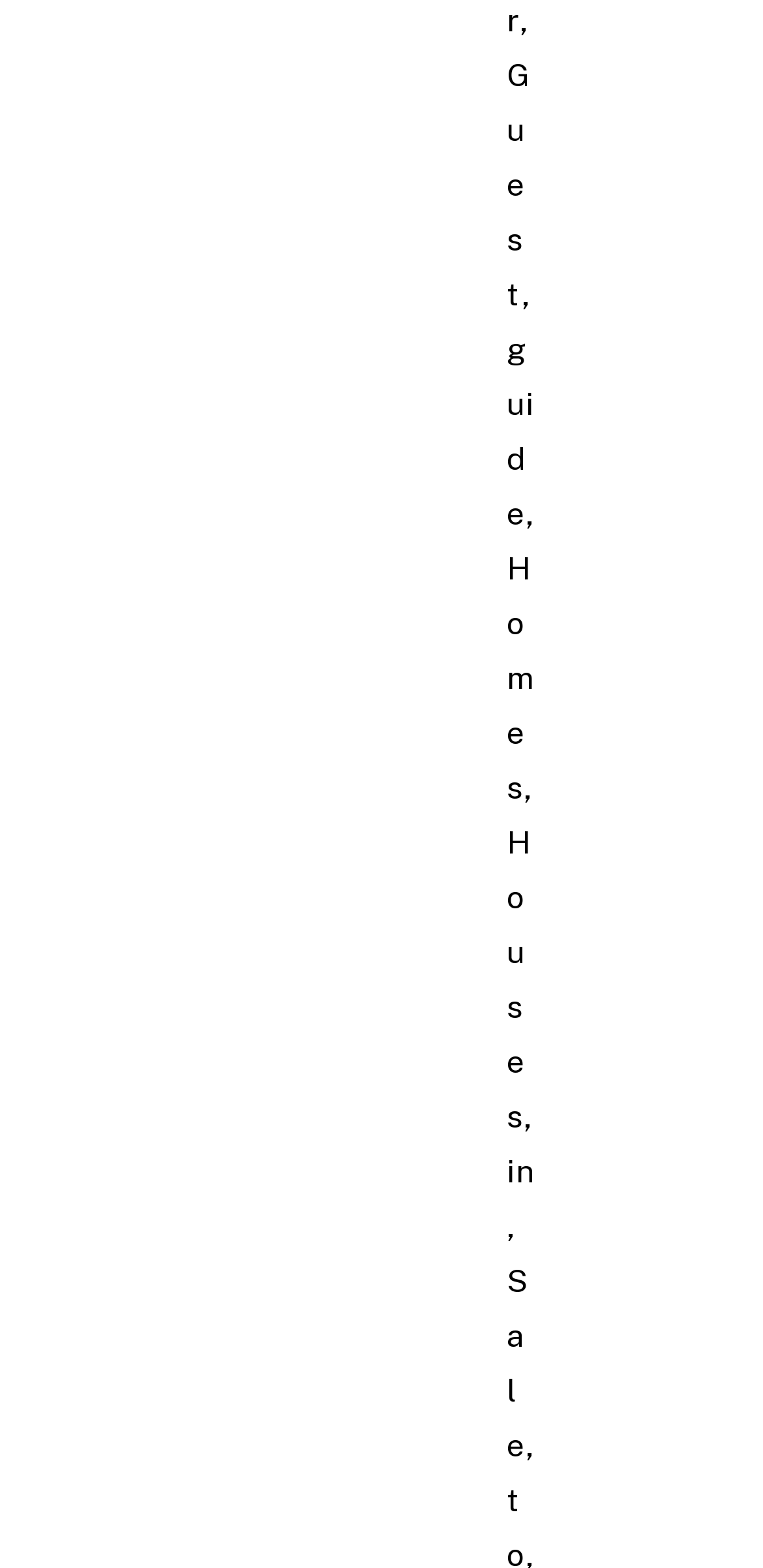Please answer the following question using a single word or phrase: 
What is the last link on this webpage?

Sale